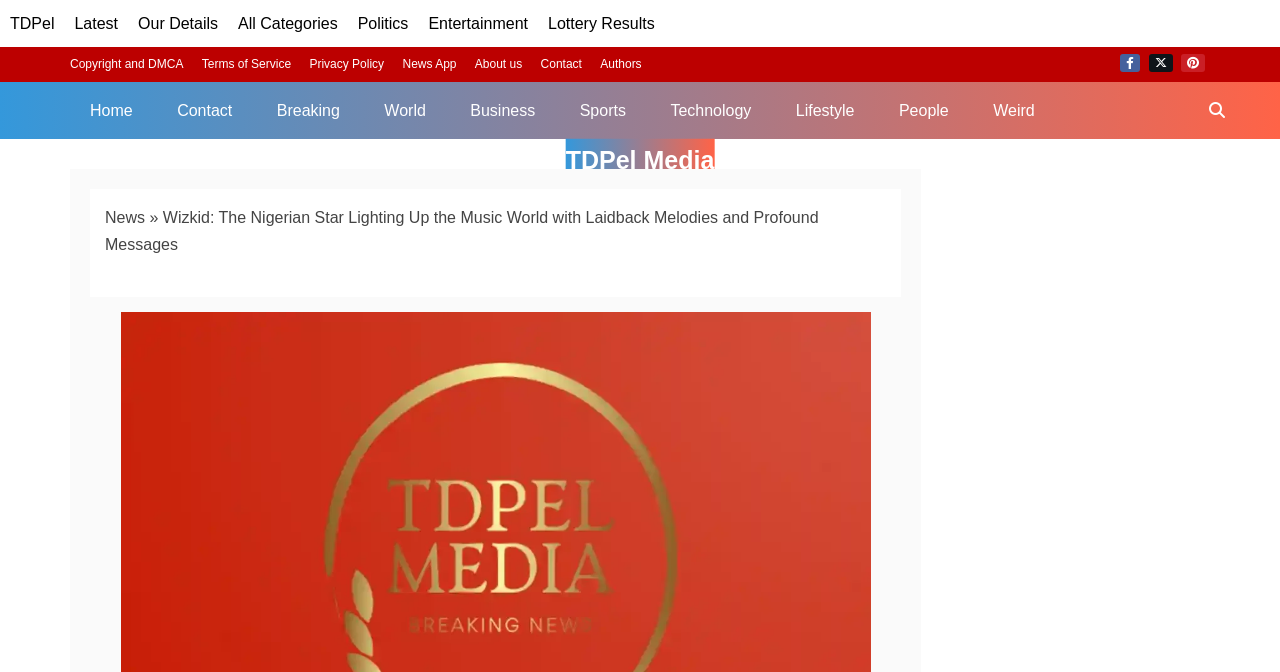For the element described, predict the bounding box coordinates as (top-left x, top-left y, bottom-right x, bottom-right y). All values should be between 0 and 1. Element description: Lottery Results

[0.428, 0.022, 0.511, 0.048]